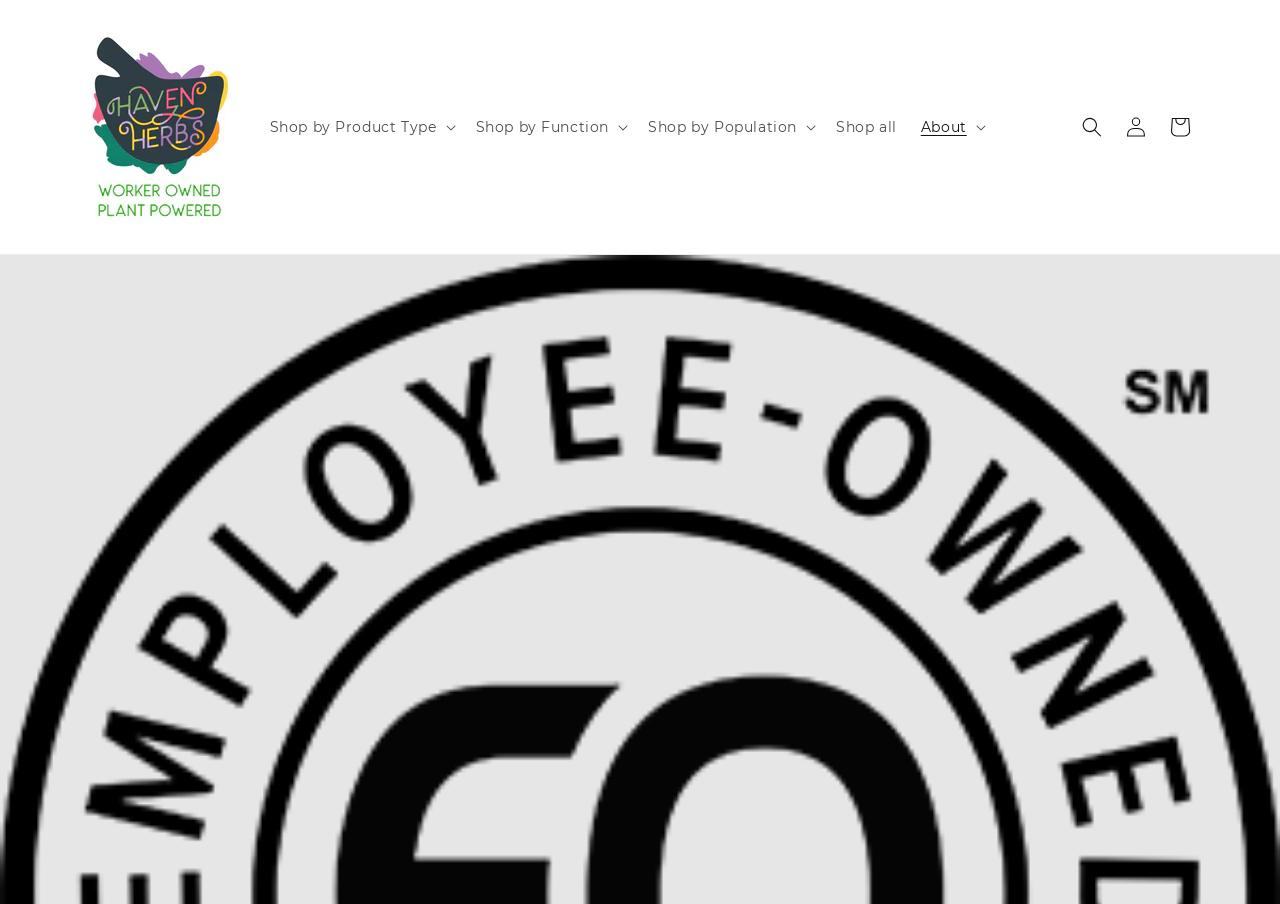Answer the following query with a single word or phrase:
What is the layout of the navigation links?

Horizontal